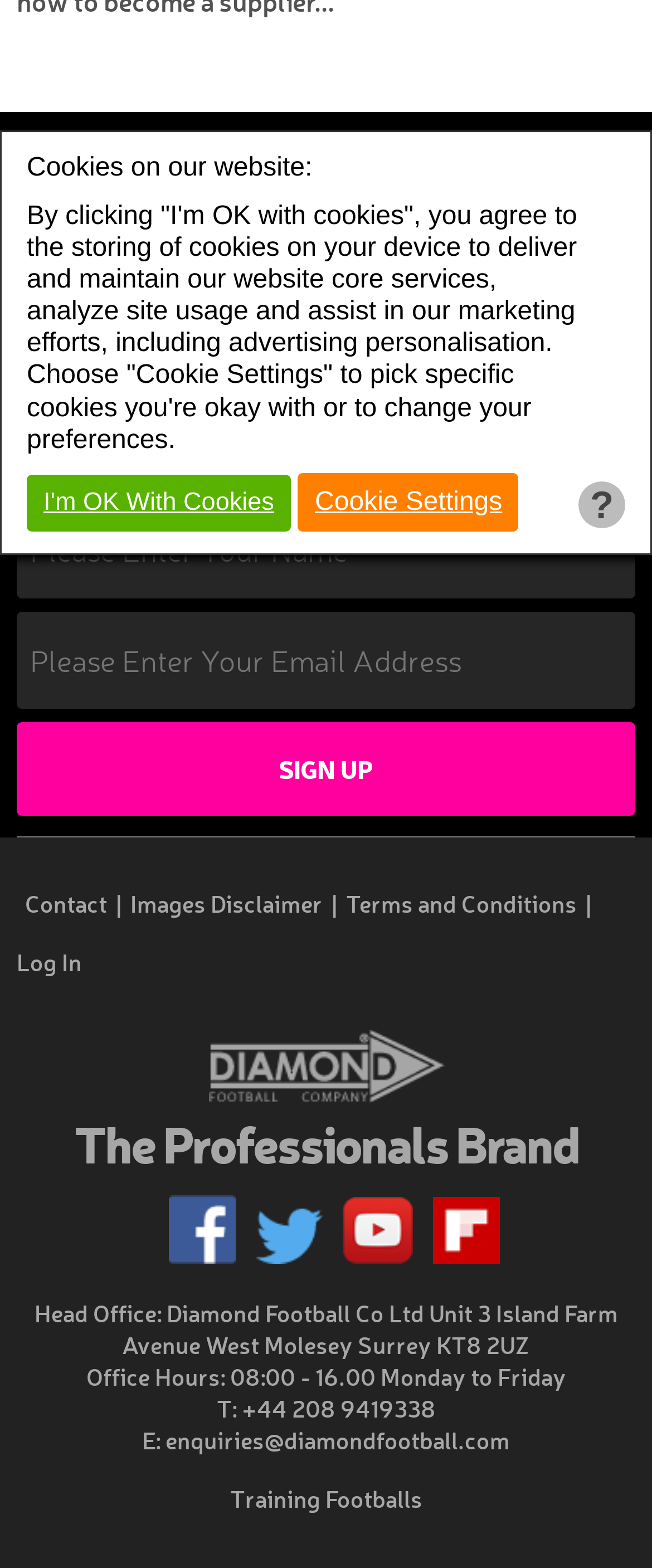Based on the element description: "Terms and Conditions", identify the UI element and provide its bounding box coordinates. Use four float numbers between 0 and 1, [left, top, right, bottom].

[0.518, 0.558, 0.897, 0.595]